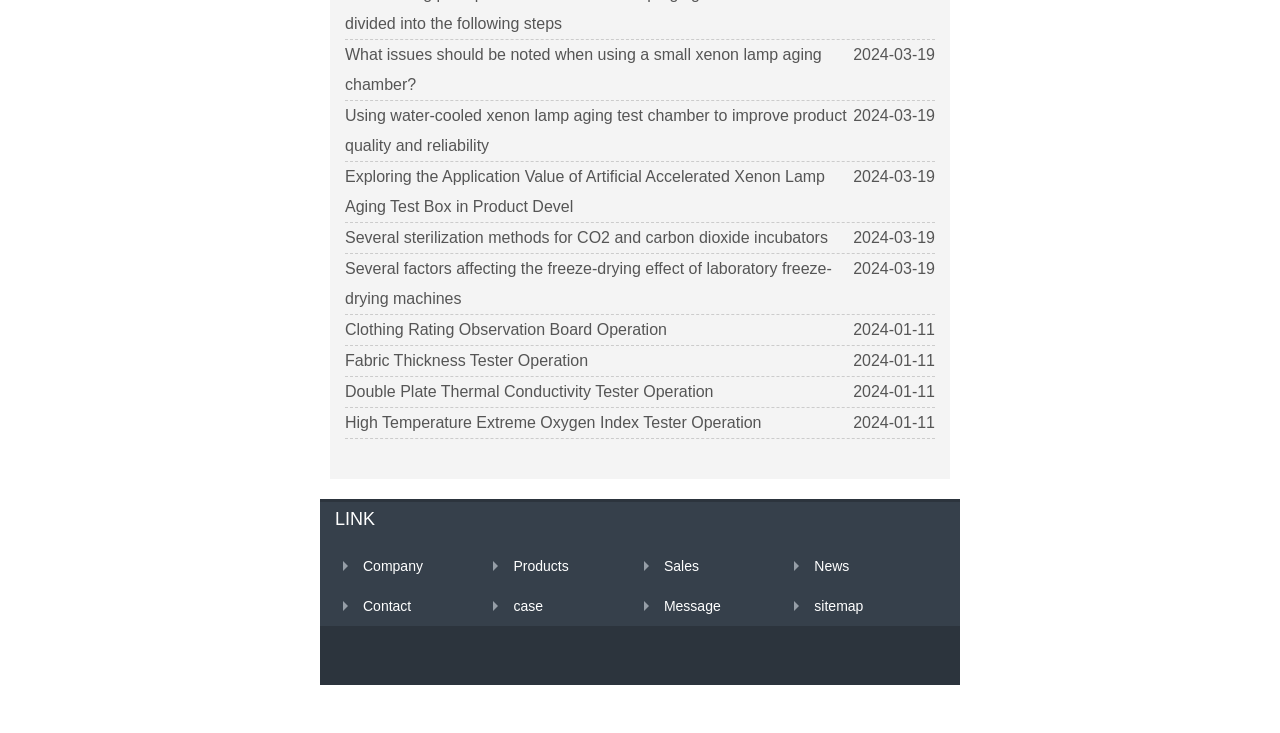Please respond in a single word or phrase: 
How many links are there in the top section?

6